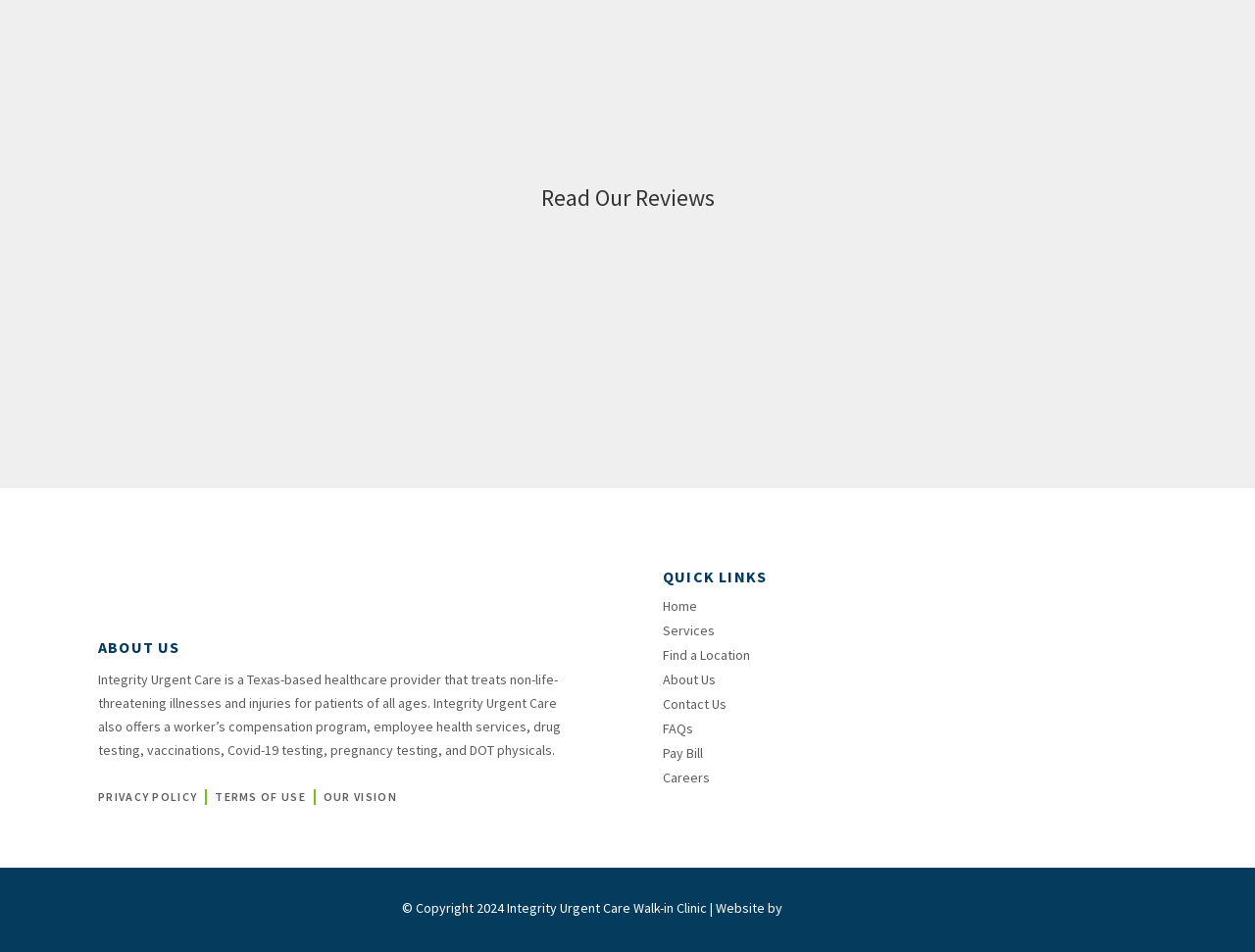Give a succinct answer to this question in a single word or phrase: 
Who designed the website?

The AMG Team